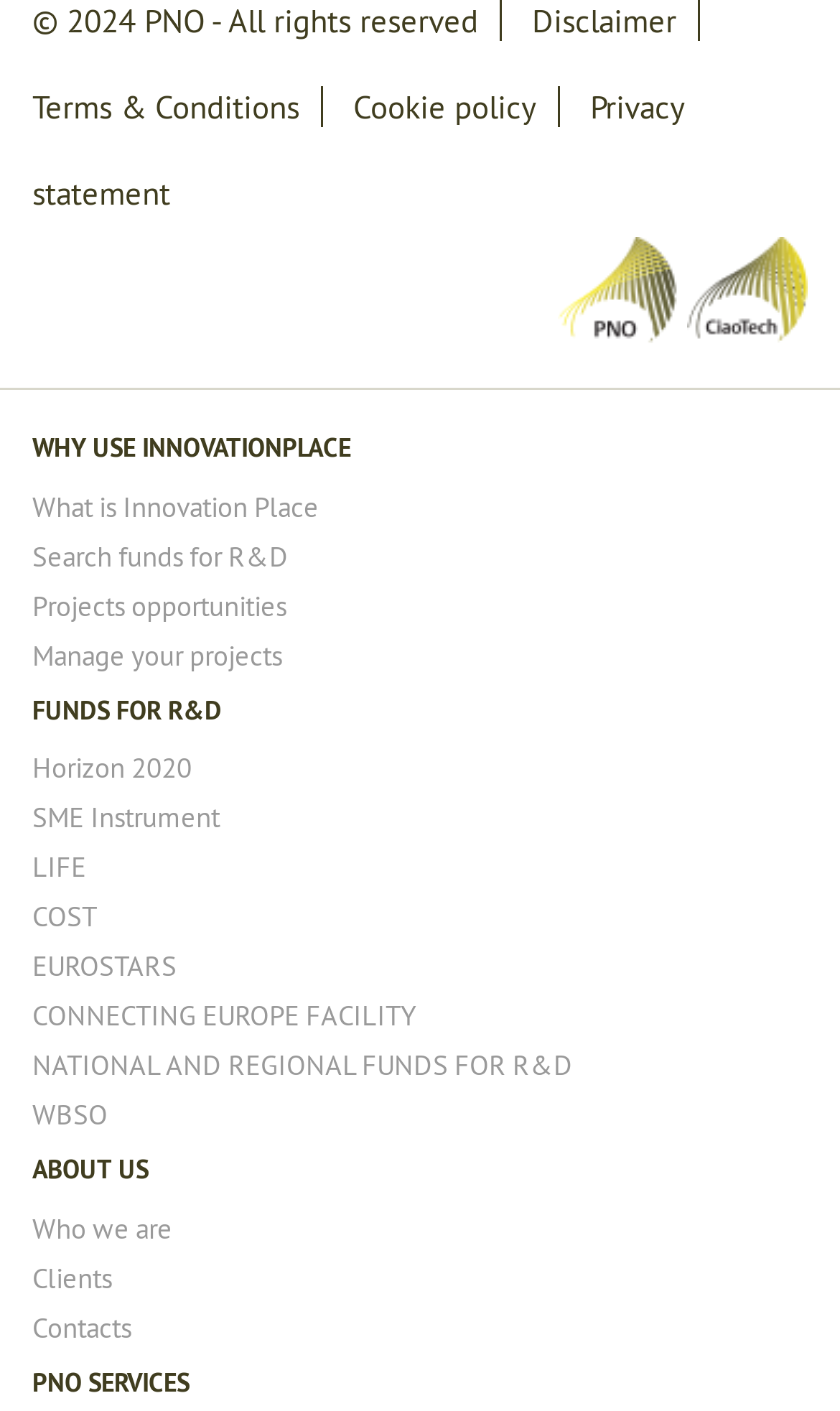What are the types of funds available for R&D?
Look at the screenshot and respond with one word or a short phrase.

Horizon 2020, SME Instrument, etc.